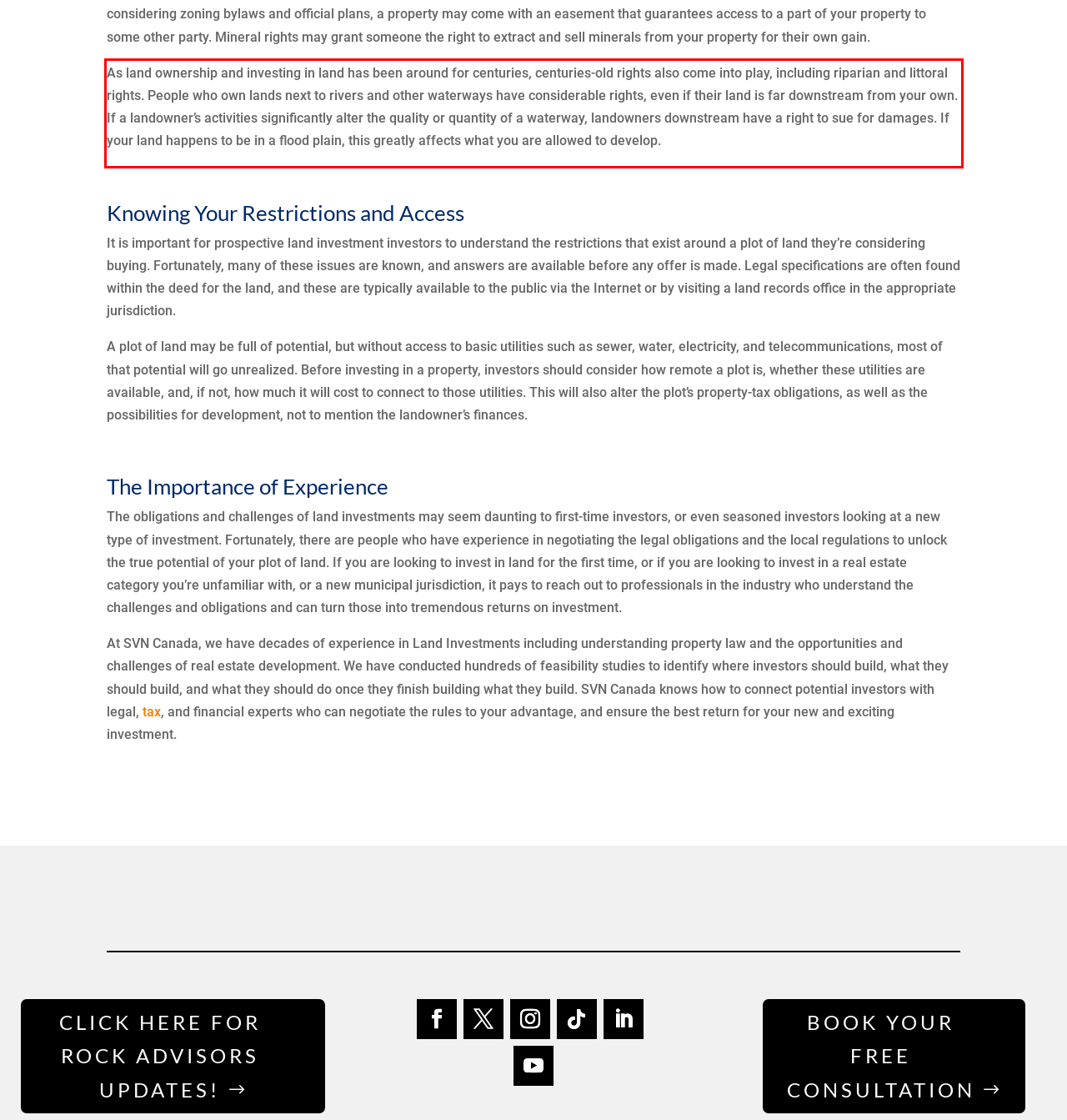You are looking at a screenshot of a webpage with a red rectangle bounding box. Use OCR to identify and extract the text content found inside this red bounding box.

As land ownership and investing in land has been around for centuries, centuries-old rights also come into play, including riparian and littoral rights. People who own lands next to rivers and other waterways have considerable rights, even if their land is far downstream from your own. If a landowner’s activities significantly alter the quality or quantity of a waterway, landowners downstream have a right to sue for damages. If your land happens to be in a flood plain, this greatly affects what you are allowed to develop.